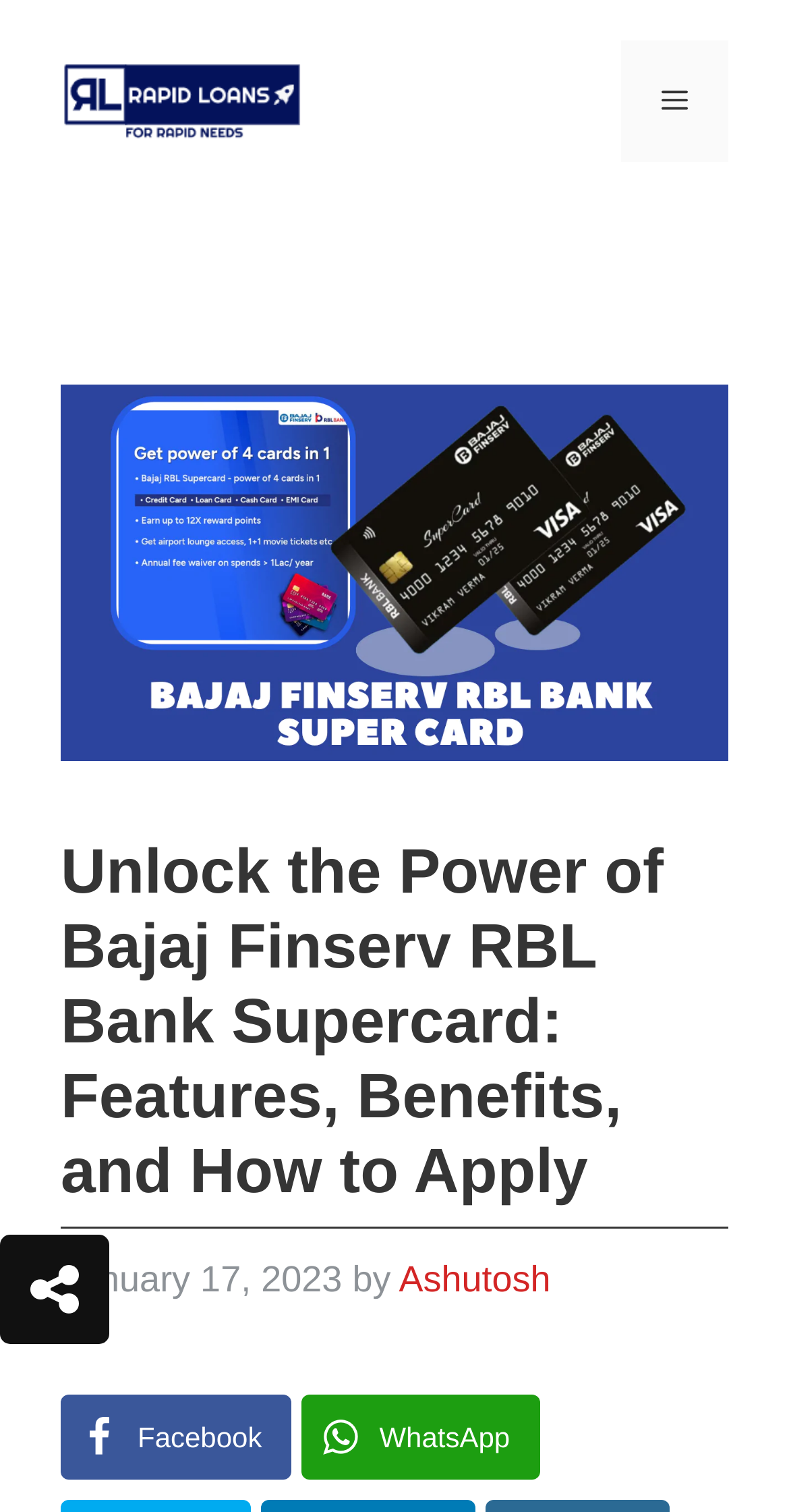How many social media links are present at the bottom of the page? Based on the screenshot, please respond with a single word or phrase.

2